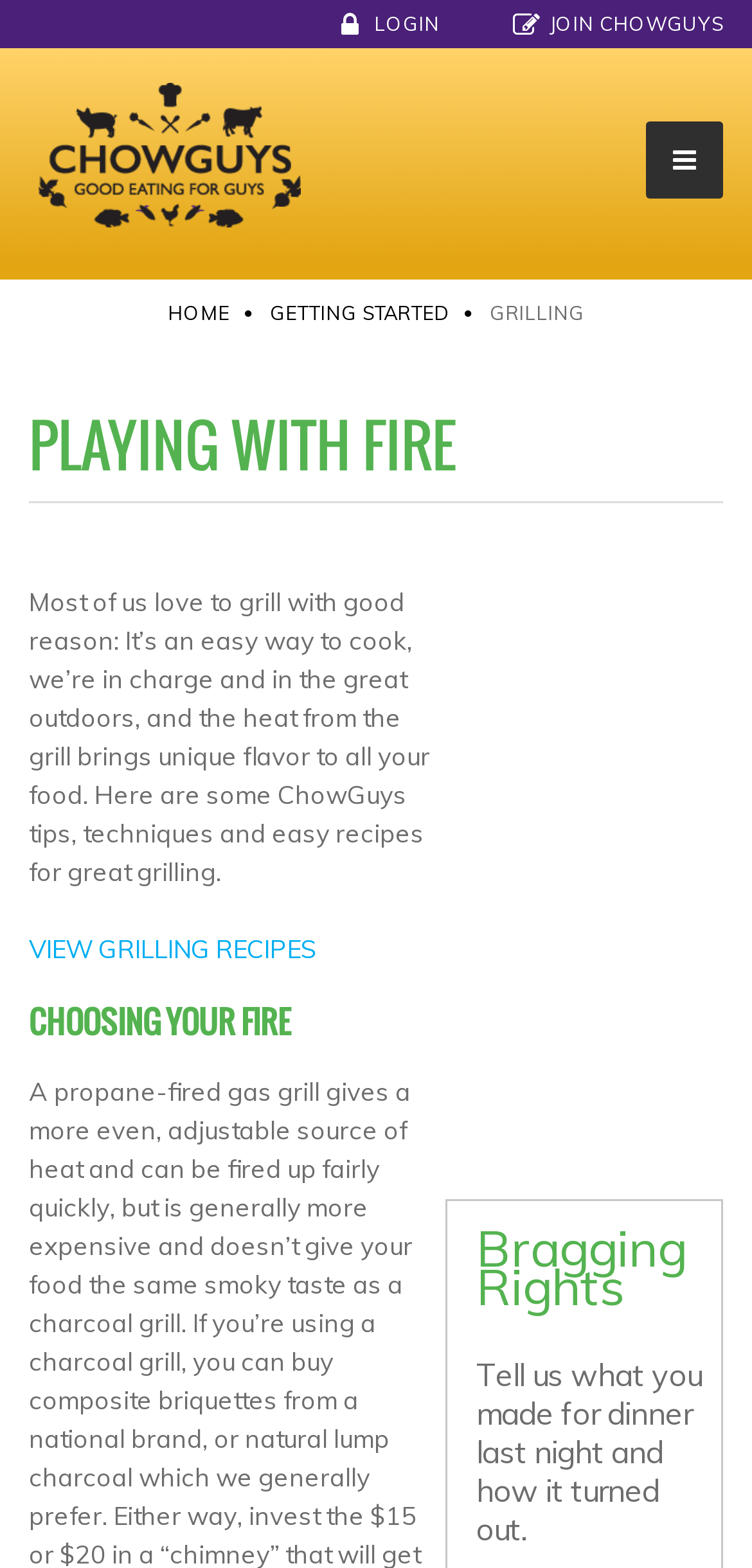Please study the image and answer the question comprehensively:
What is the call-to-action for grilling recipes?

I found a link element with the text 'VIEW GRILLING RECIPES' below the introductory text about grilling. This suggests that the call-to-action for grilling recipes is to view them.